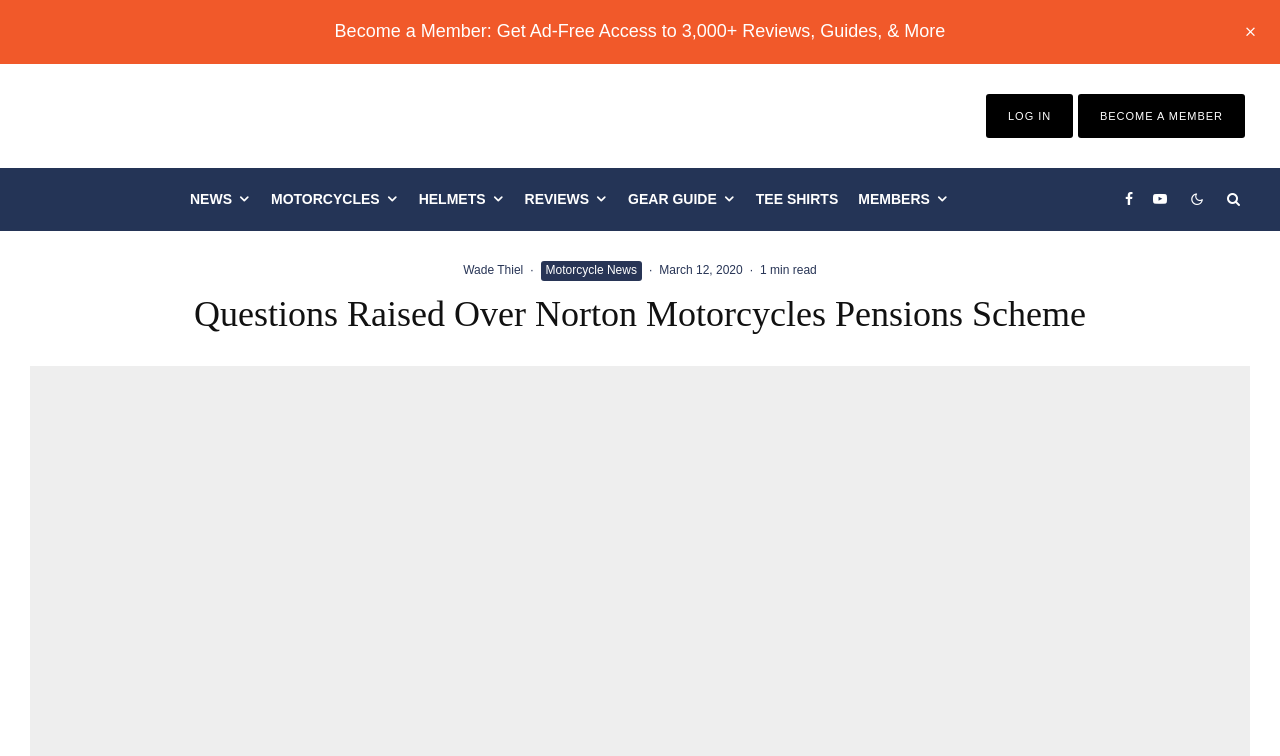Kindly determine the bounding box coordinates for the area that needs to be clicked to execute this instruction: "Click the 'The Reserve Stevens Point' button".

None